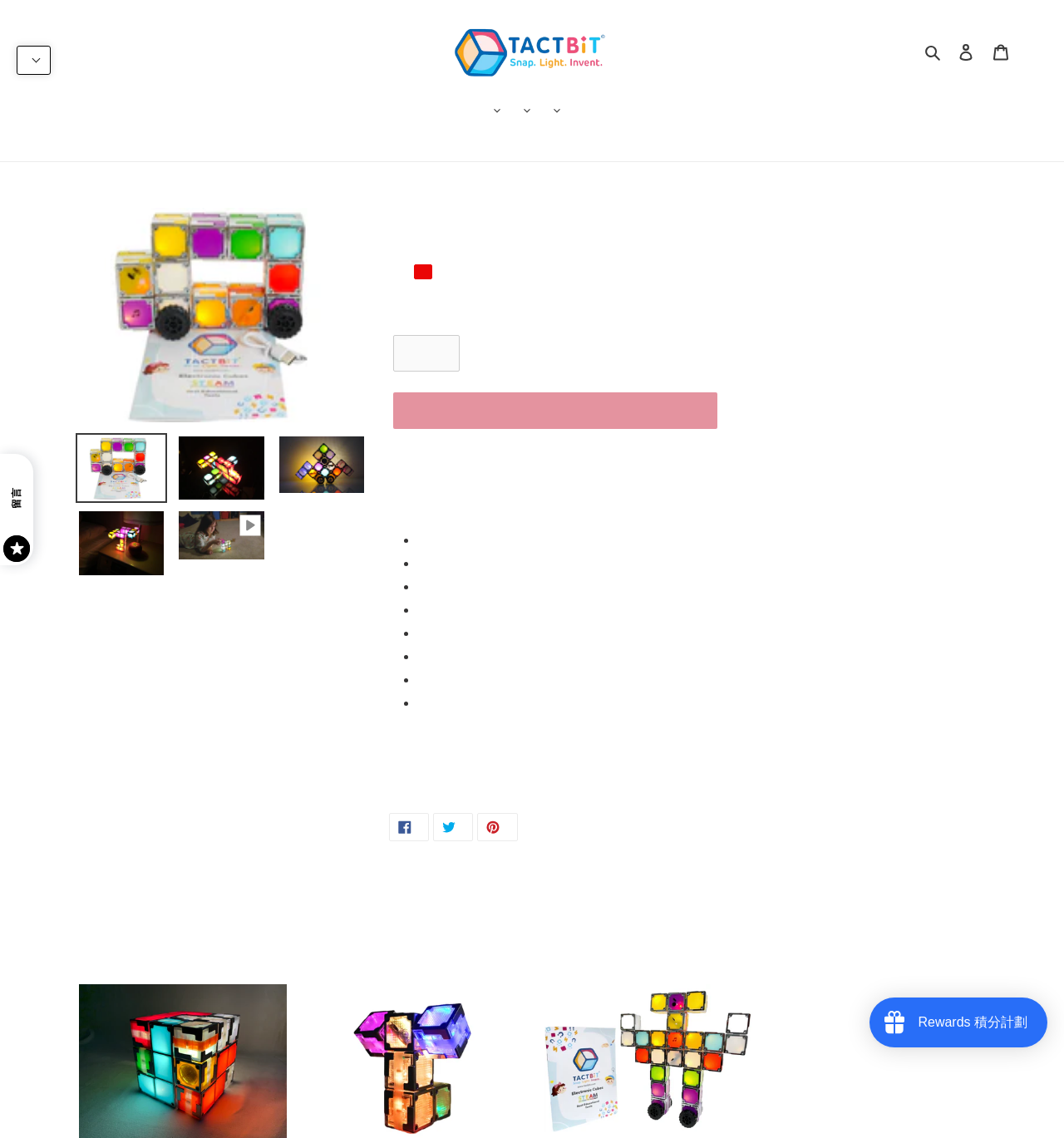Determine the bounding box coordinates of the clickable area required to perform the following instruction: "Click the 'Add to cart' button". The coordinates should be represented as four float numbers between 0 and 1: [left, top, right, bottom].

[0.37, 0.345, 0.674, 0.377]